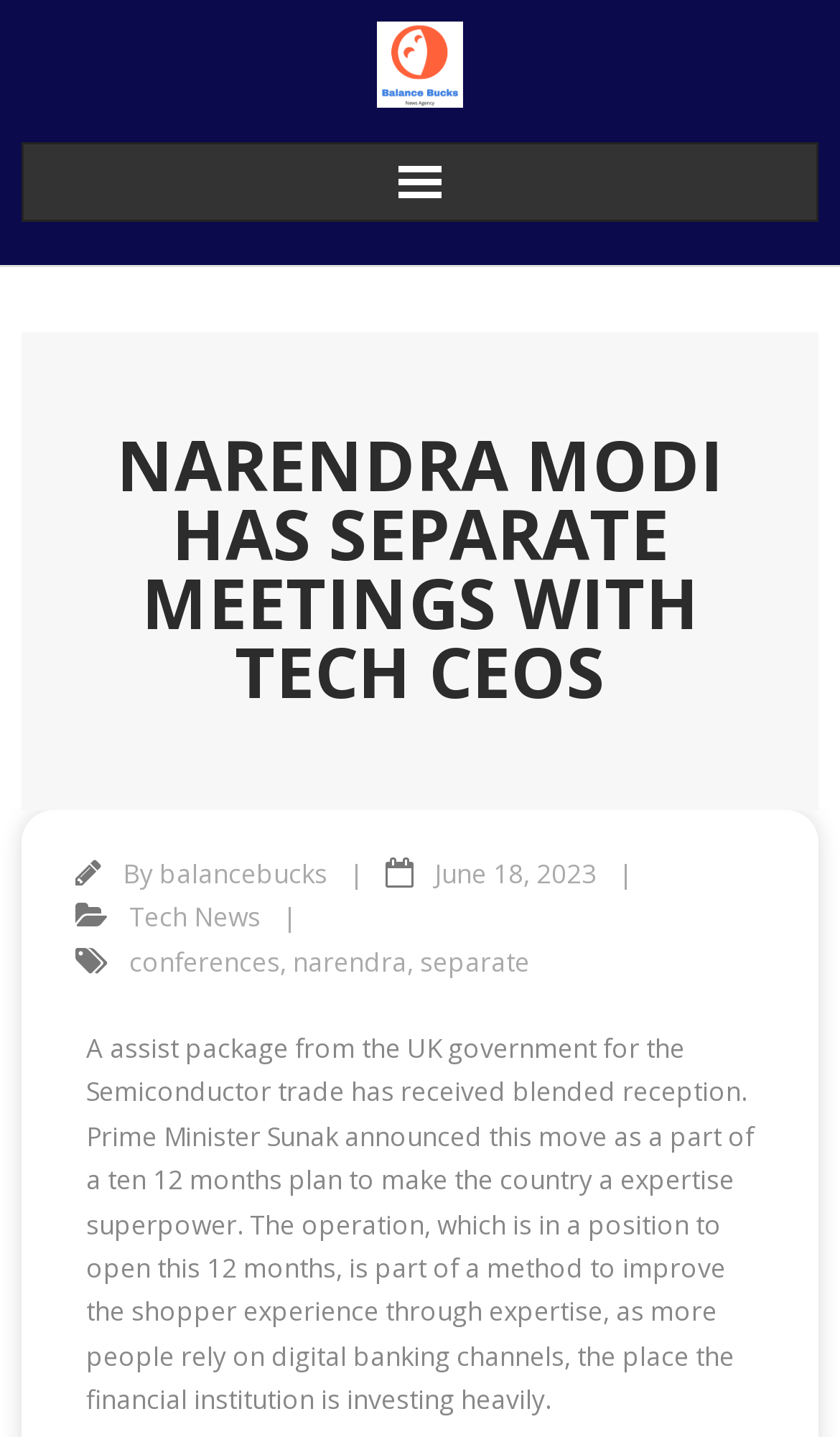Locate the bounding box coordinates for the element described below: "Tech News". The coordinates must be four float values between 0 and 1, formatted as [left, top, right, bottom].

[0.154, 0.625, 0.31, 0.651]